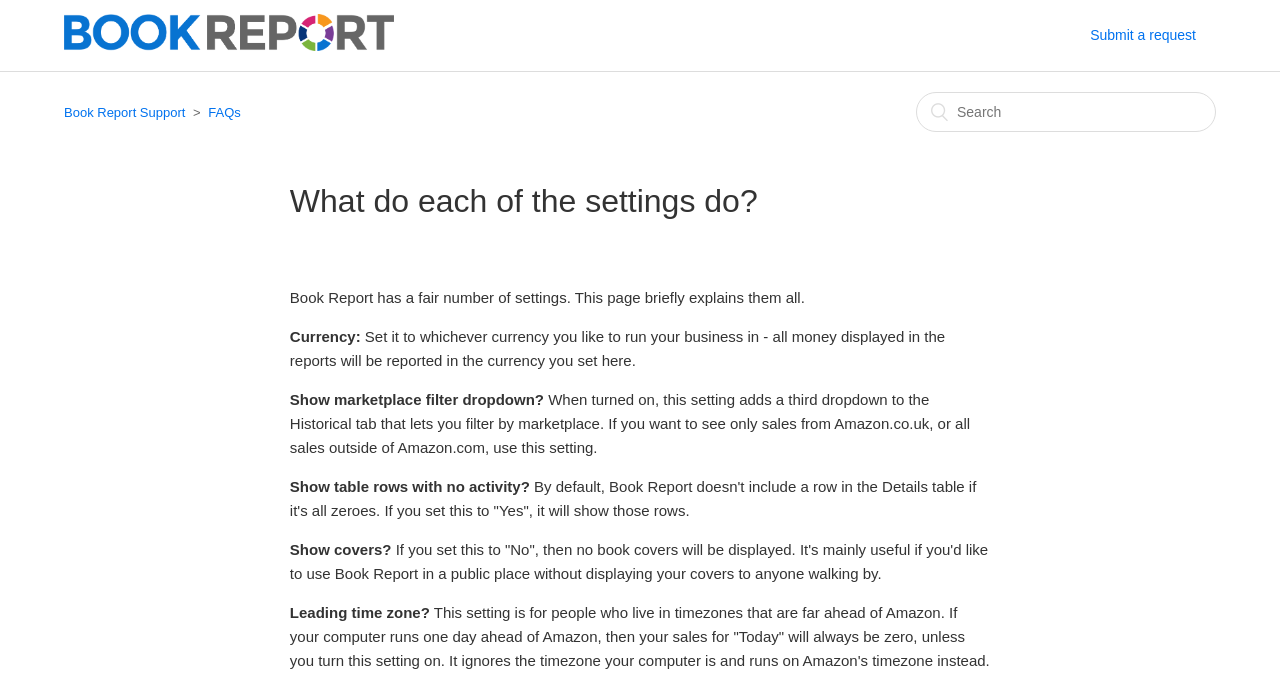Locate the UI element that matches the description alt="Logo" in the webpage screenshot. Return the bounding box coordinates in the format (top-left x, top-left y, bottom-right x, bottom-right y), with values ranging from 0 to 1.

[0.05, 0.053, 0.308, 0.078]